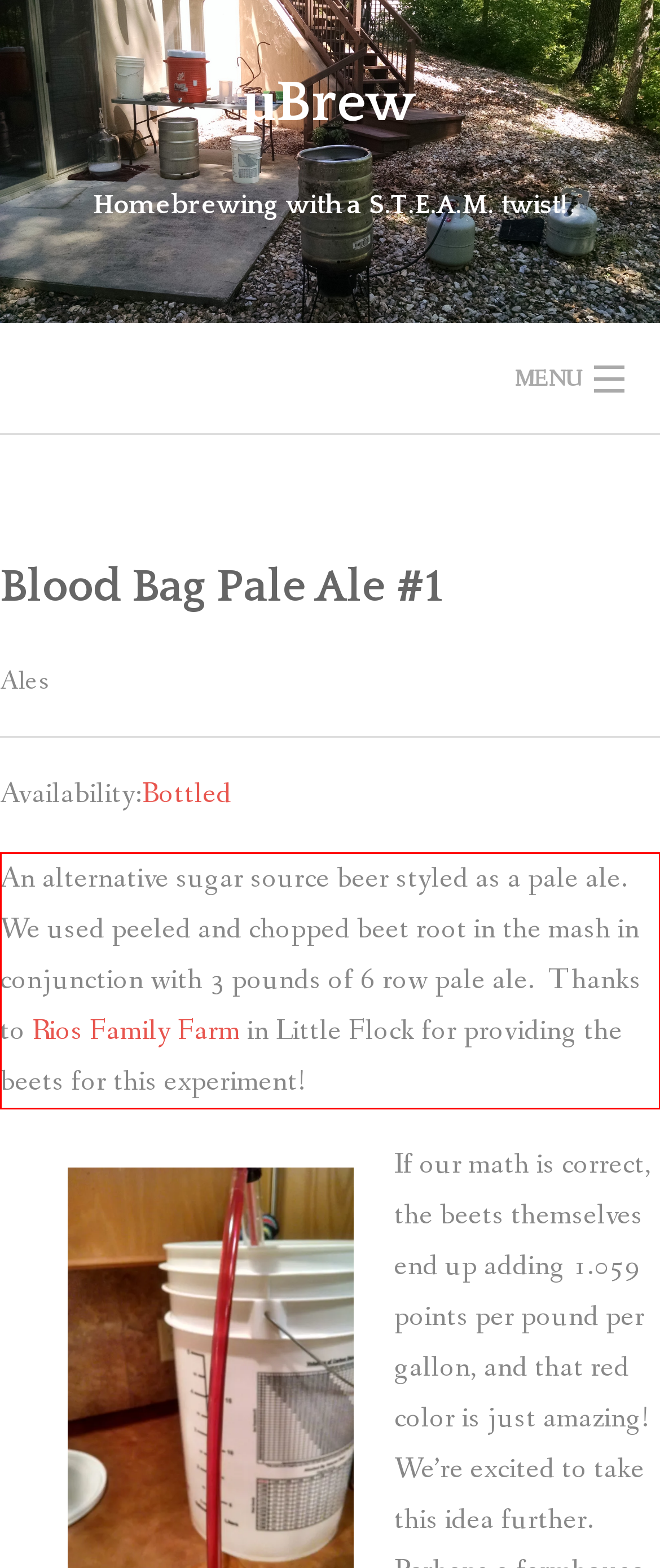Review the webpage screenshot provided, and perform OCR to extract the text from the red bounding box.

An alternative sugar source beer styled as a pale ale. We used peeled and chopped beet root in the mash in conjunction with 3 pounds of 6 row pale ale. Thanks to Rios Family Farm in Little Flock for providing the beets for this experiment!